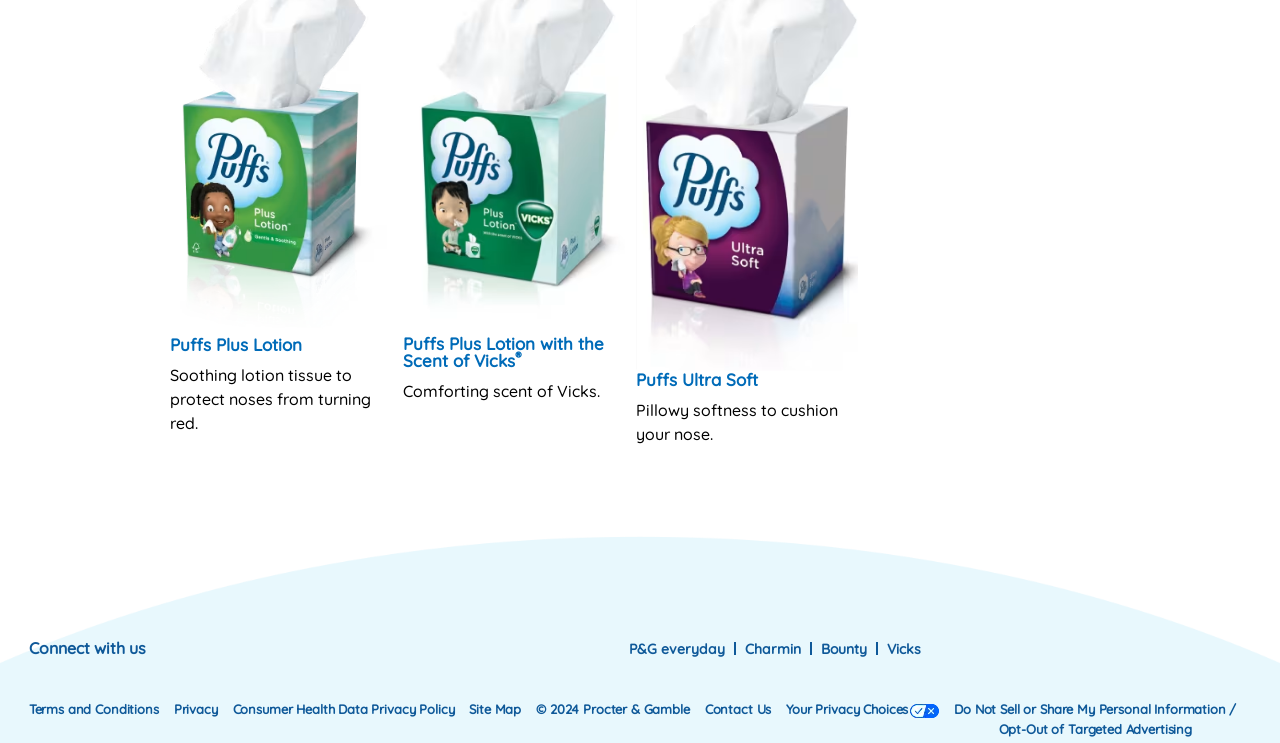Determine the bounding box coordinates for the area you should click to complete the following instruction: "View Terms and Conditions".

[0.022, 0.942, 0.124, 0.969]